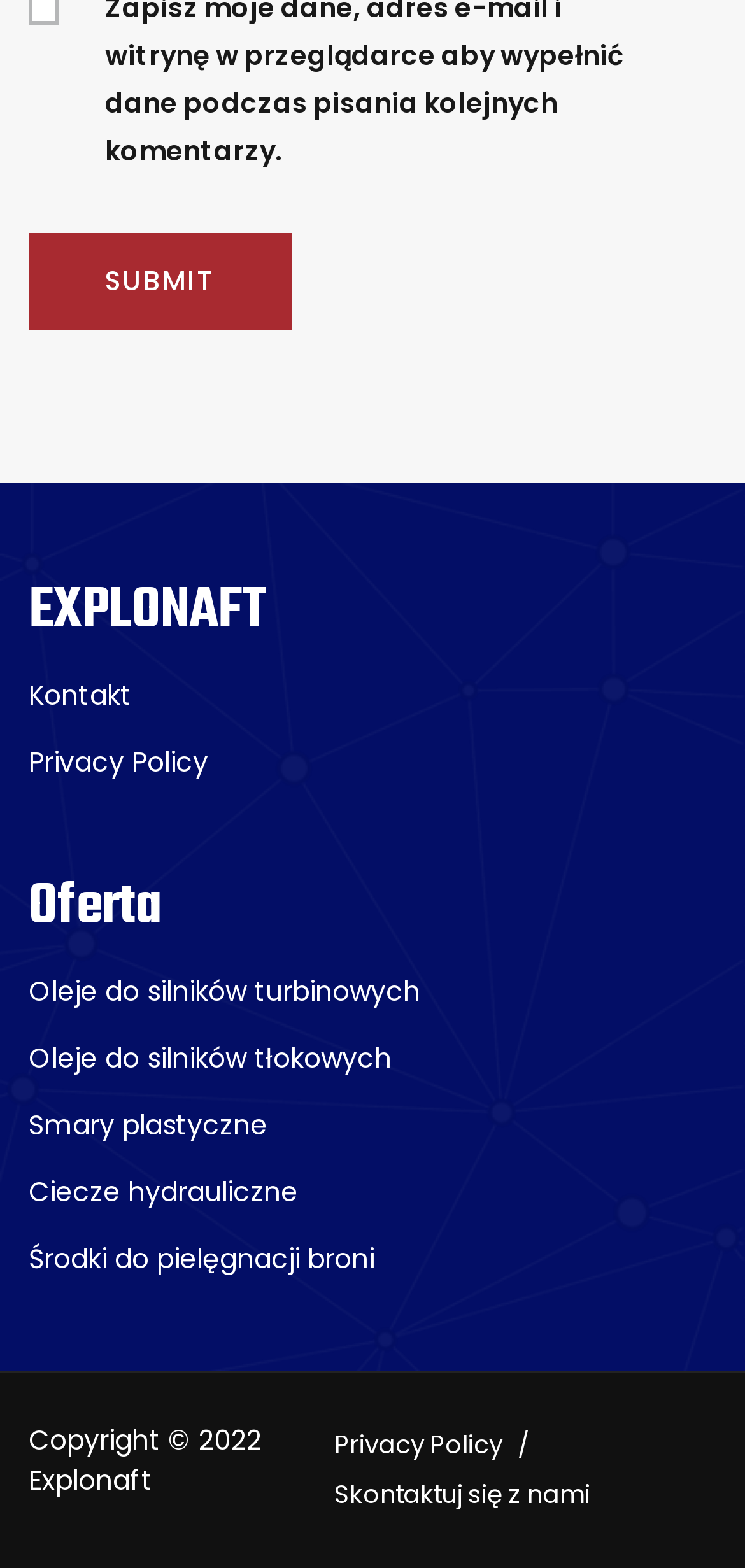Using the webpage screenshot and the element description info@antonioghaleb.com, determine the bounding box coordinates. Specify the coordinates in the format (top-left x, top-left y, bottom-right x, bottom-right y) with values ranging from 0 to 1.

None